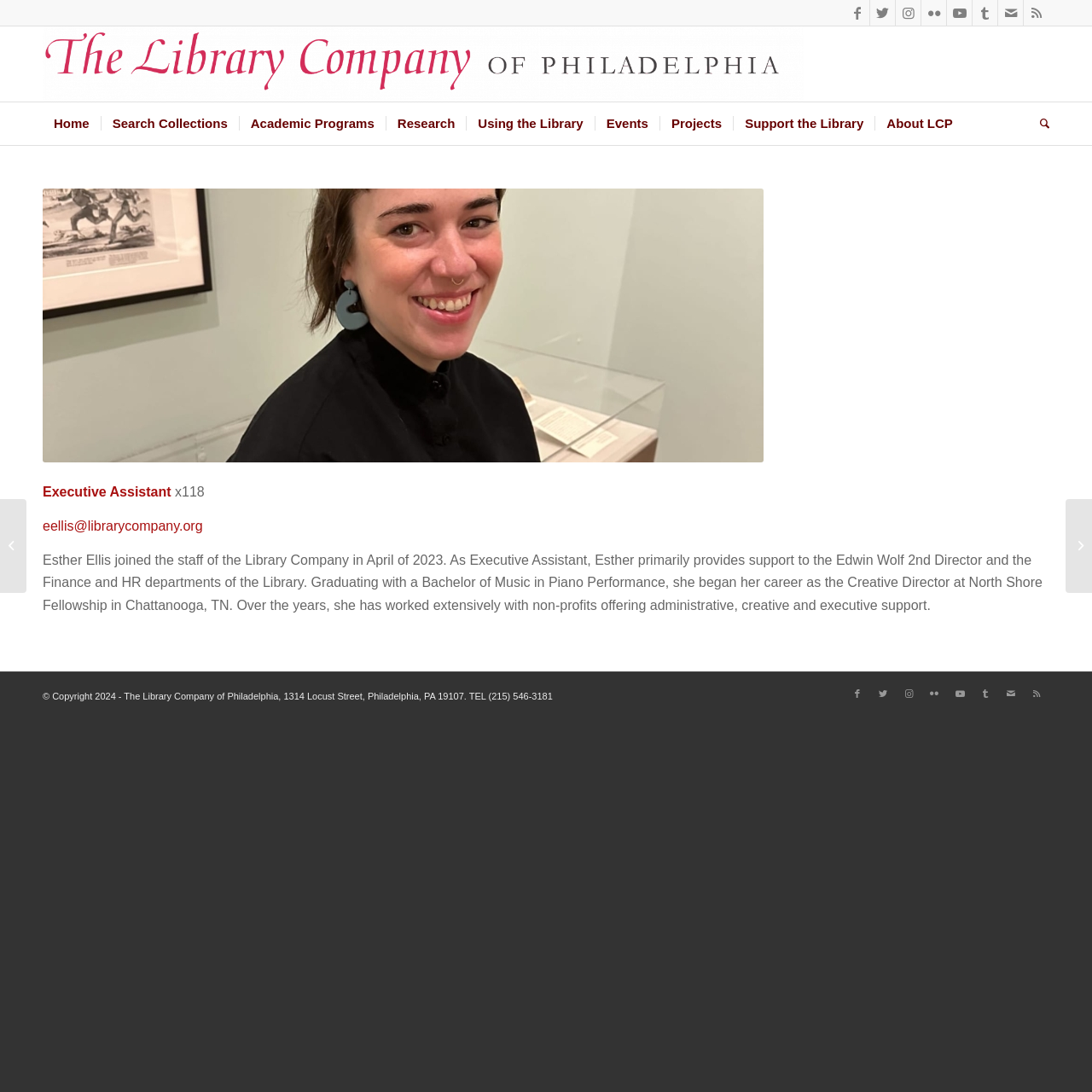What is the email address of Esther Ellis?
Give a detailed explanation using the information visible in the image.

I found the answer by looking at the article section of the webpage, where it lists Esther Ellis's email address as 'eellis@librarycompany.org'.